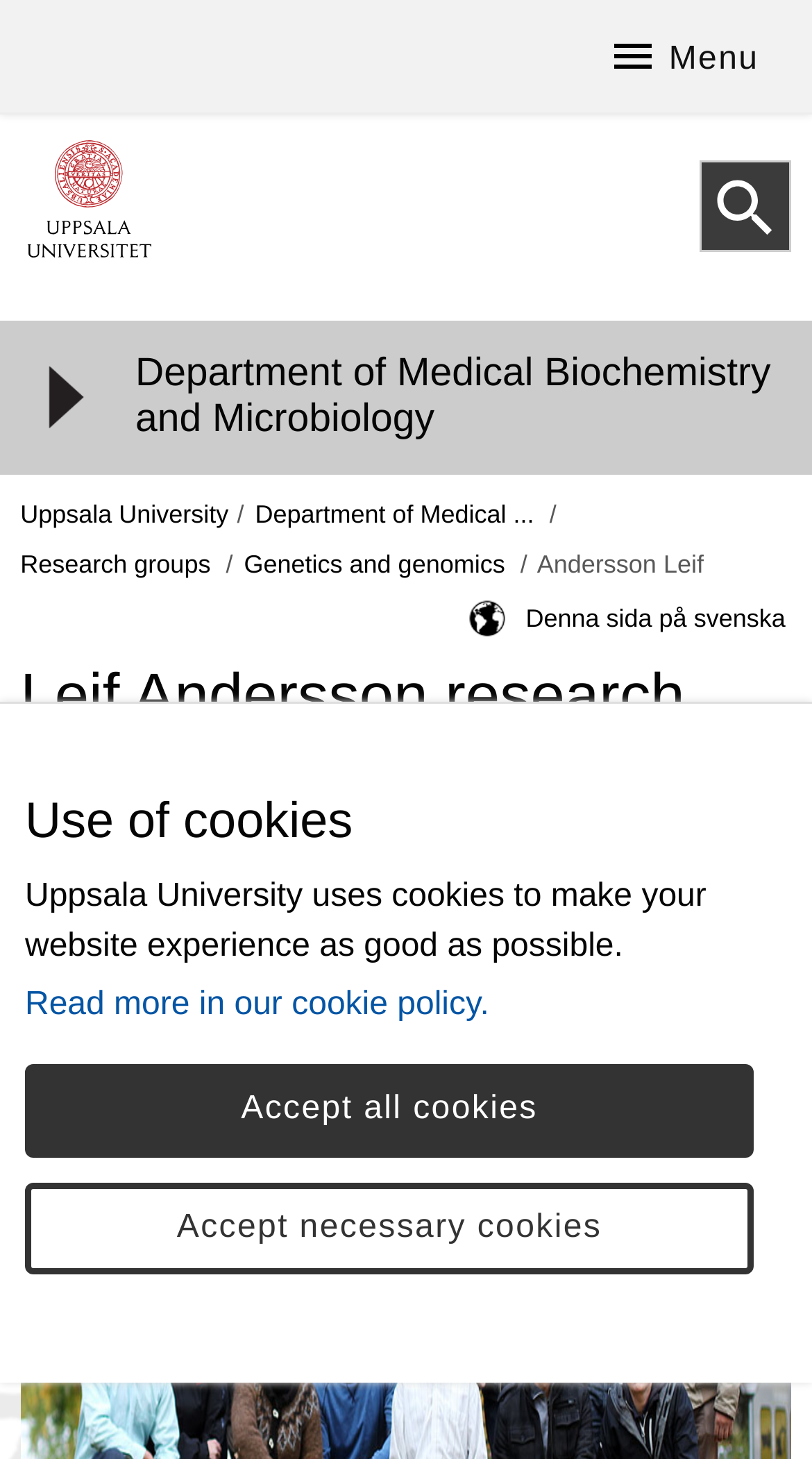Determine the bounding box coordinates of the clickable element to complete this instruction: "Search on this website". Provide the coordinates in the format of four float numbers between 0 and 1, [left, top, right, bottom].

[0.849, 0.096, 0.975, 0.173]